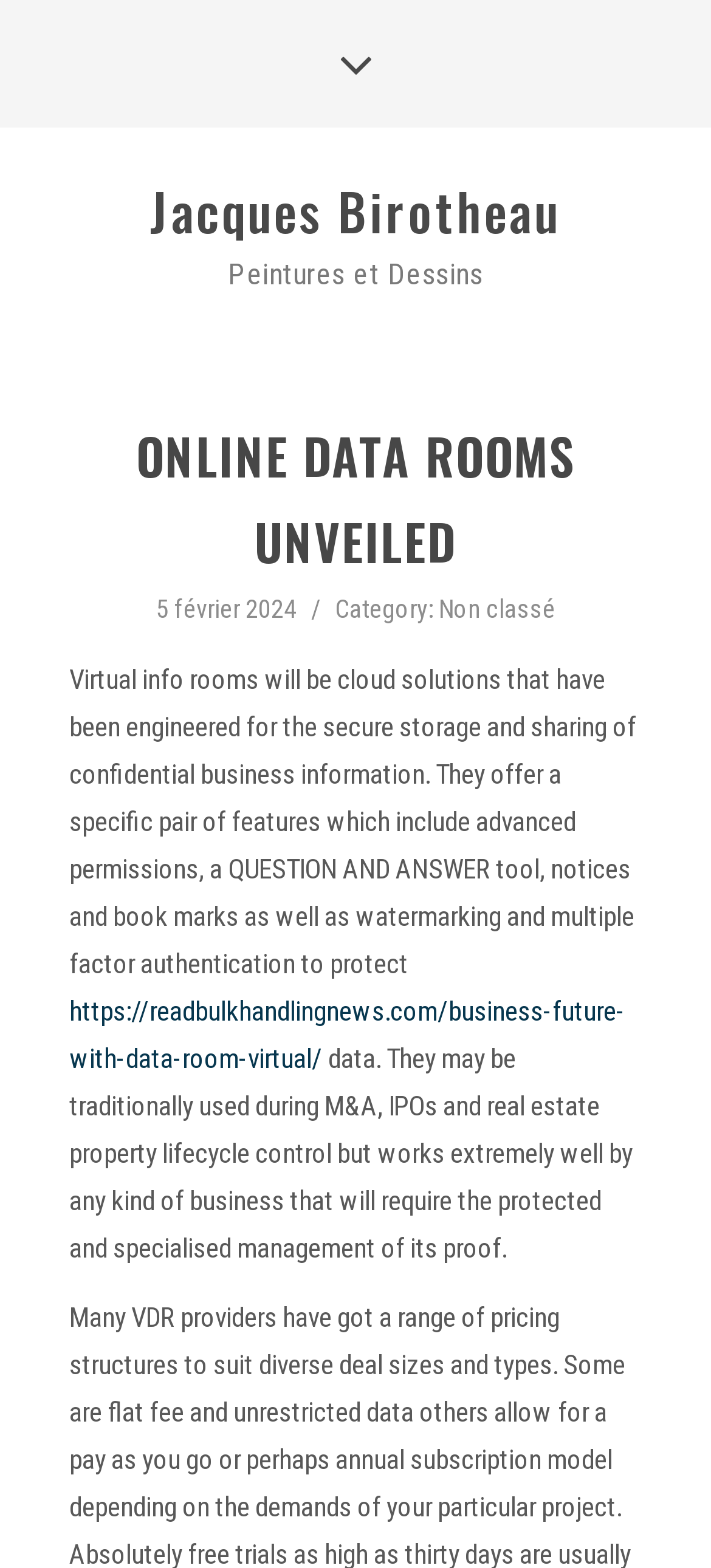What is the purpose of virtual info rooms?
Please respond to the question with a detailed and well-explained answer.

According to the webpage, virtual info rooms are cloud solutions engineered for the secure storage and sharing of confidential business information. They offer advanced features such as permissions, question and answer tools, notices, and bookmarks to protect data.